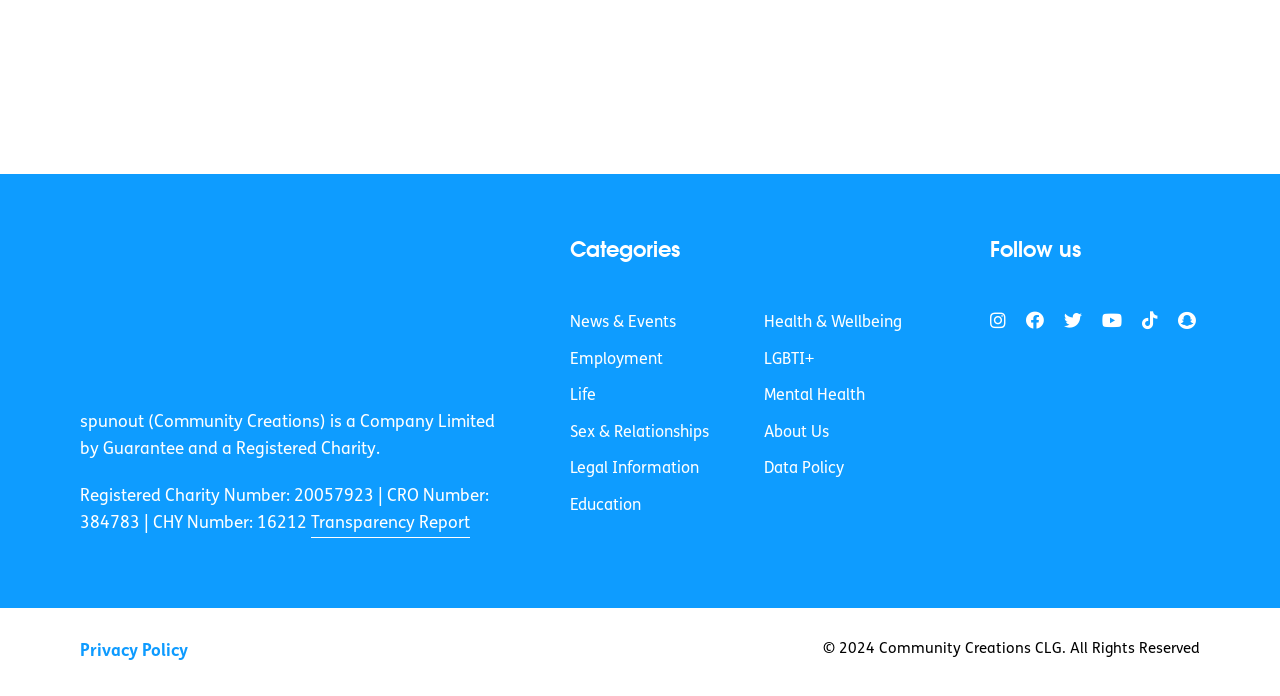What is the purpose of the 'Transparency Report' link?
Examine the image and provide an in-depth answer to the question.

I looked at the link 'Transparency Report' and inferred that it is likely to provide information about the organization's transparency, possibly including financial reports or other relevant data.